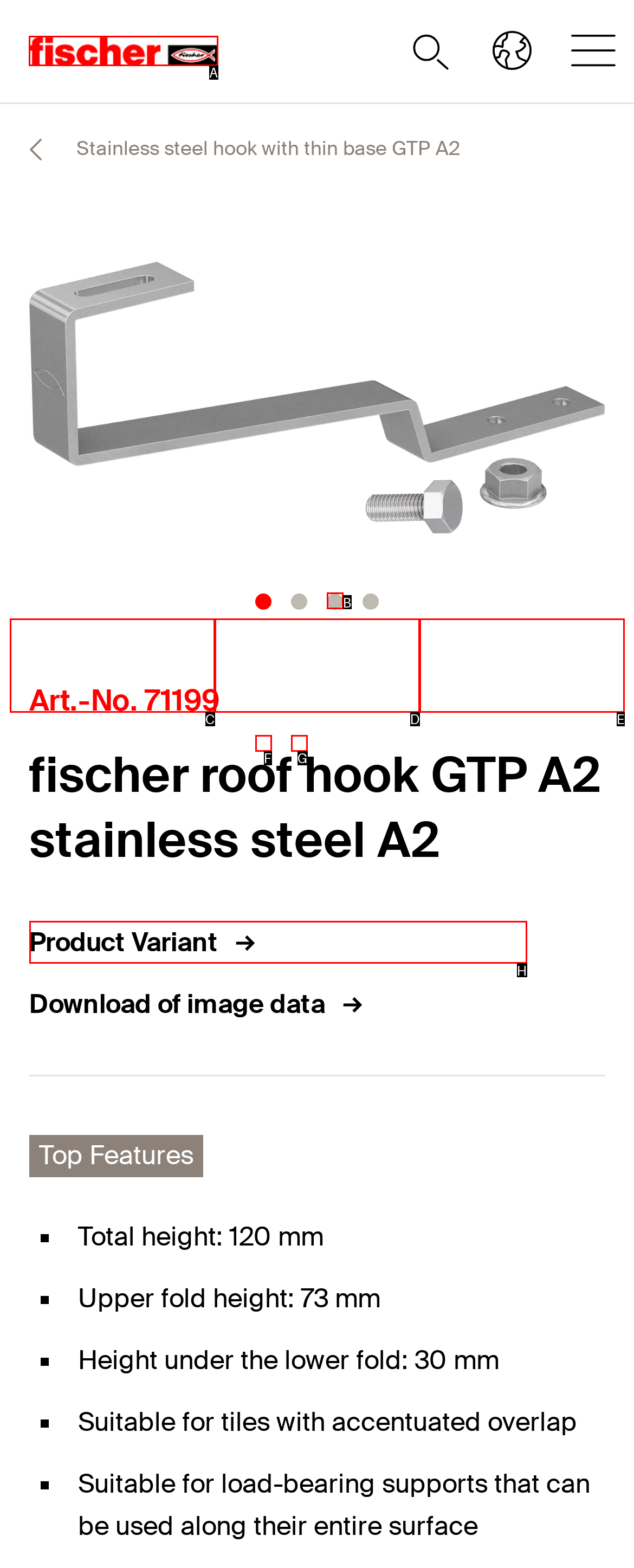Select the letter of the UI element you need to click to complete this task: Click the logo image.

A